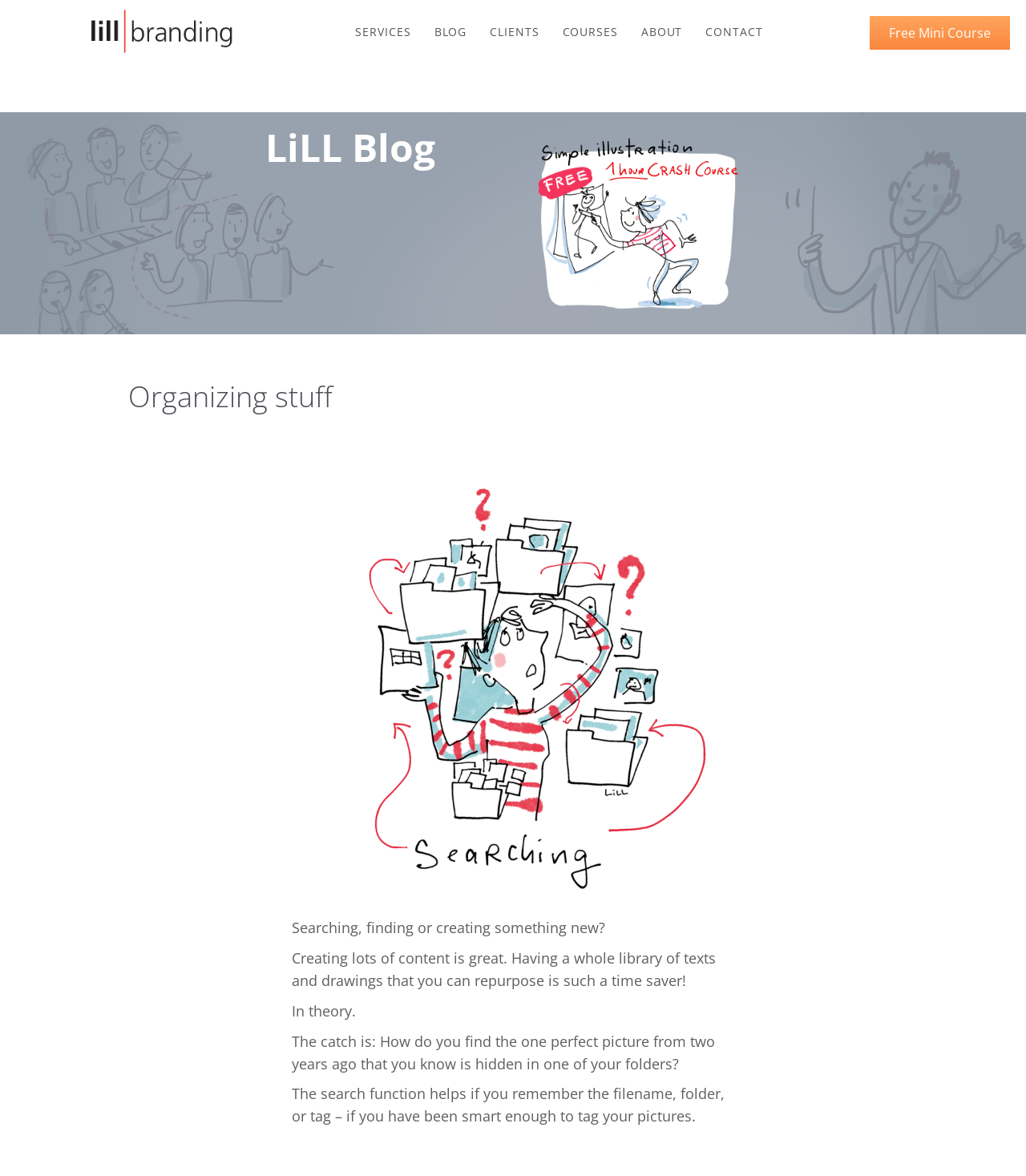What is the name of the branding website?
Answer the question in a detailed and comprehensive manner.

The name of the branding website can be found in the top-left corner of the webpage, where it says 'Lill Branding' in the navigation menu and also as a link.